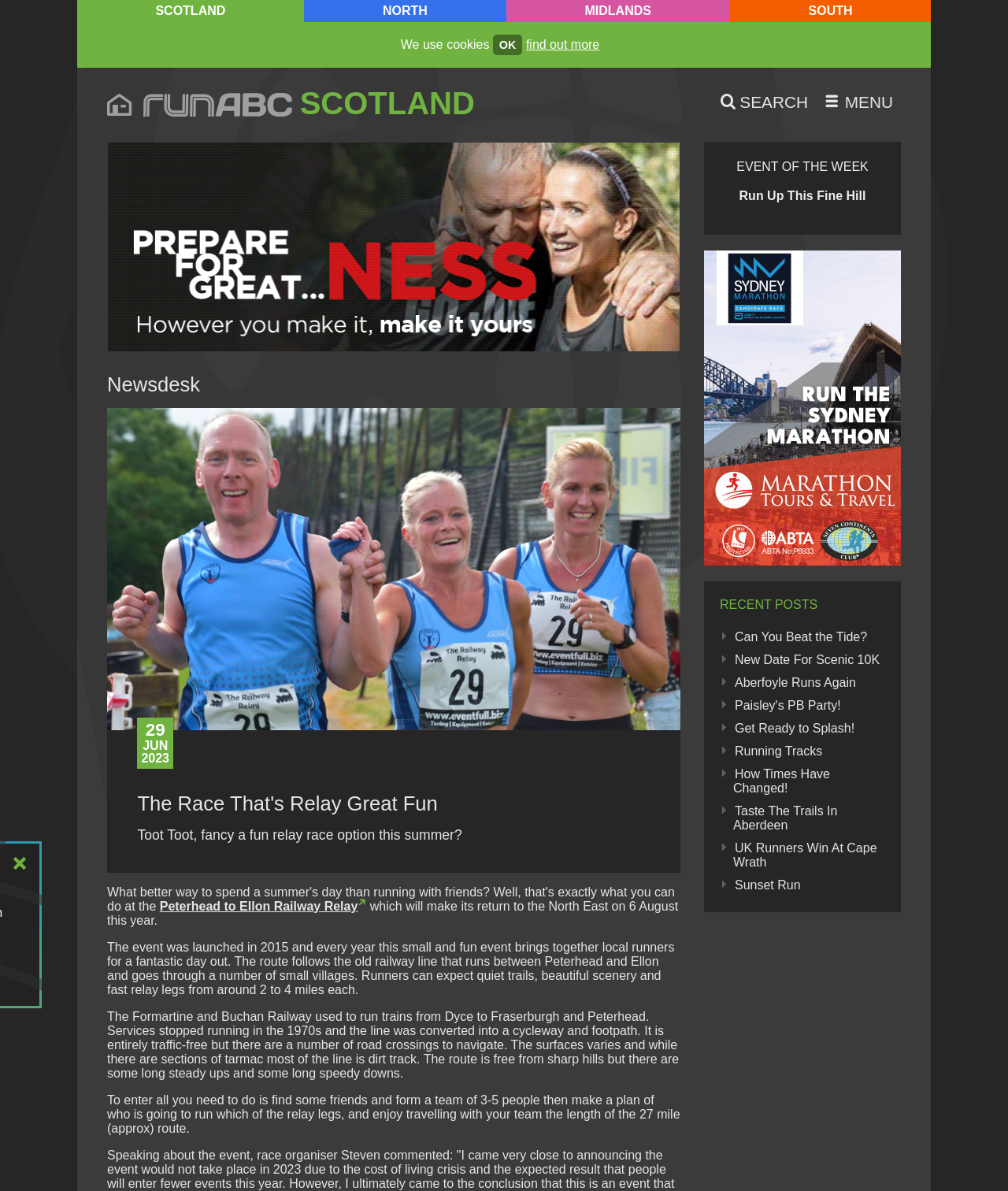Locate the bounding box coordinates of the clickable region necessary to complete the following instruction: "Learn about Zomato’s success in the third quarter". Provide the coordinates in the format of four float numbers between 0 and 1, i.e., [left, top, right, bottom].

None